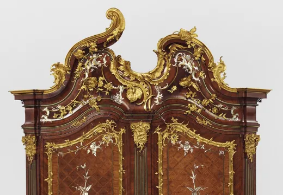Compose a detailed narrative for the image.

The image showcases an intricately designed piece of furniture, exemplifying the opulent style of Baroque craftsmanship. The ornate detailing includes lavish carvings that feature floral motifs and sweeping curves, emphasizing the elegance and grandeur characteristic of this period. The gilded accents contrast beautifully with the rich, dark wood, enhancing the visual impact. This piece serves as a striking representation of the artistic expression found in historical furniture design, inviting viewers to appreciate the skill and artistry involved in its creation. The captivating ornamentation draws the eye and evokes a sense of luxury, making it a remarkable highlight in an exhibition setting.